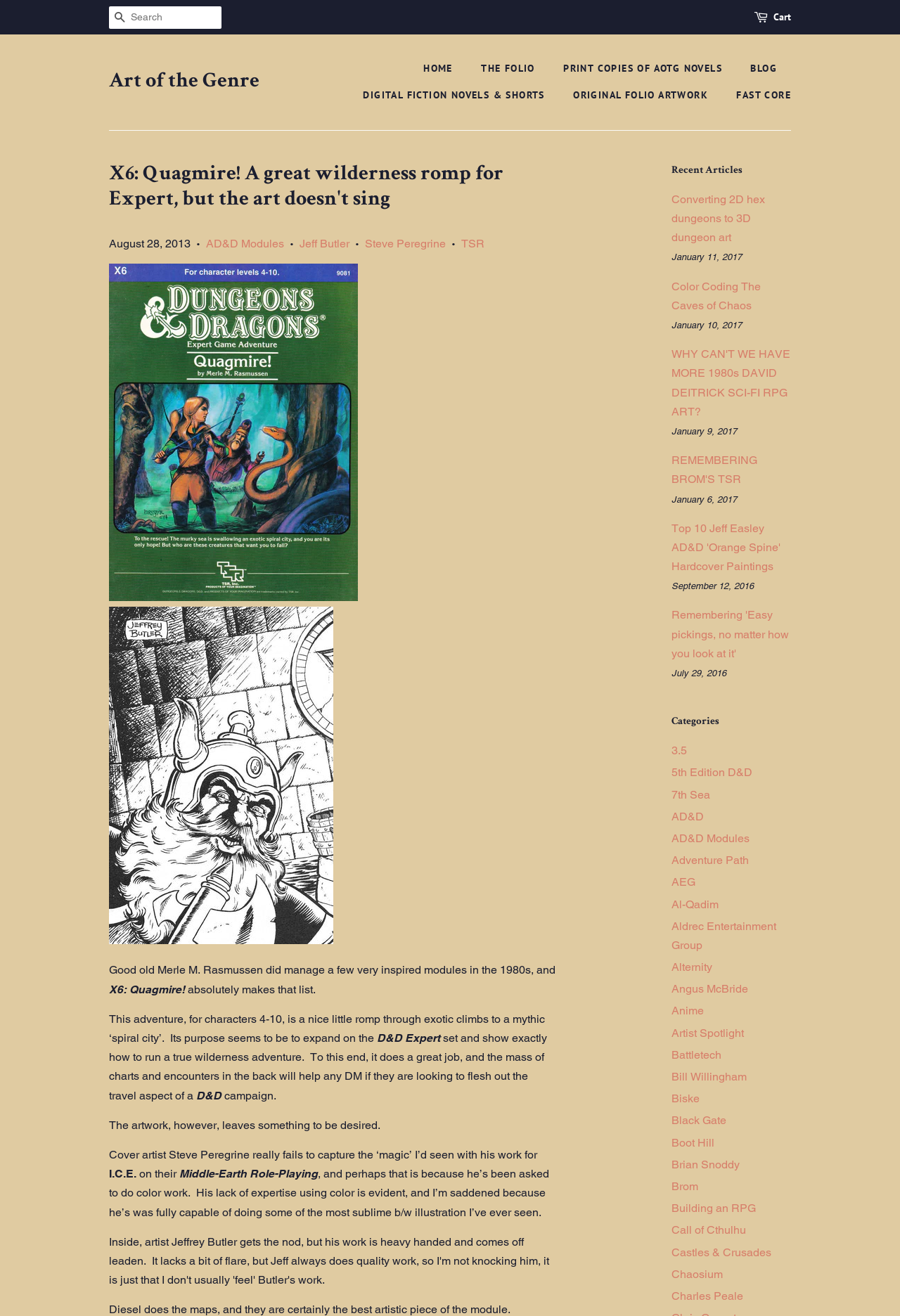Please find and report the bounding box coordinates of the element to click in order to perform the following action: "View the Recent Articles". The coordinates should be expressed as four float numbers between 0 and 1, in the format [left, top, right, bottom].

[0.746, 0.123, 0.879, 0.136]